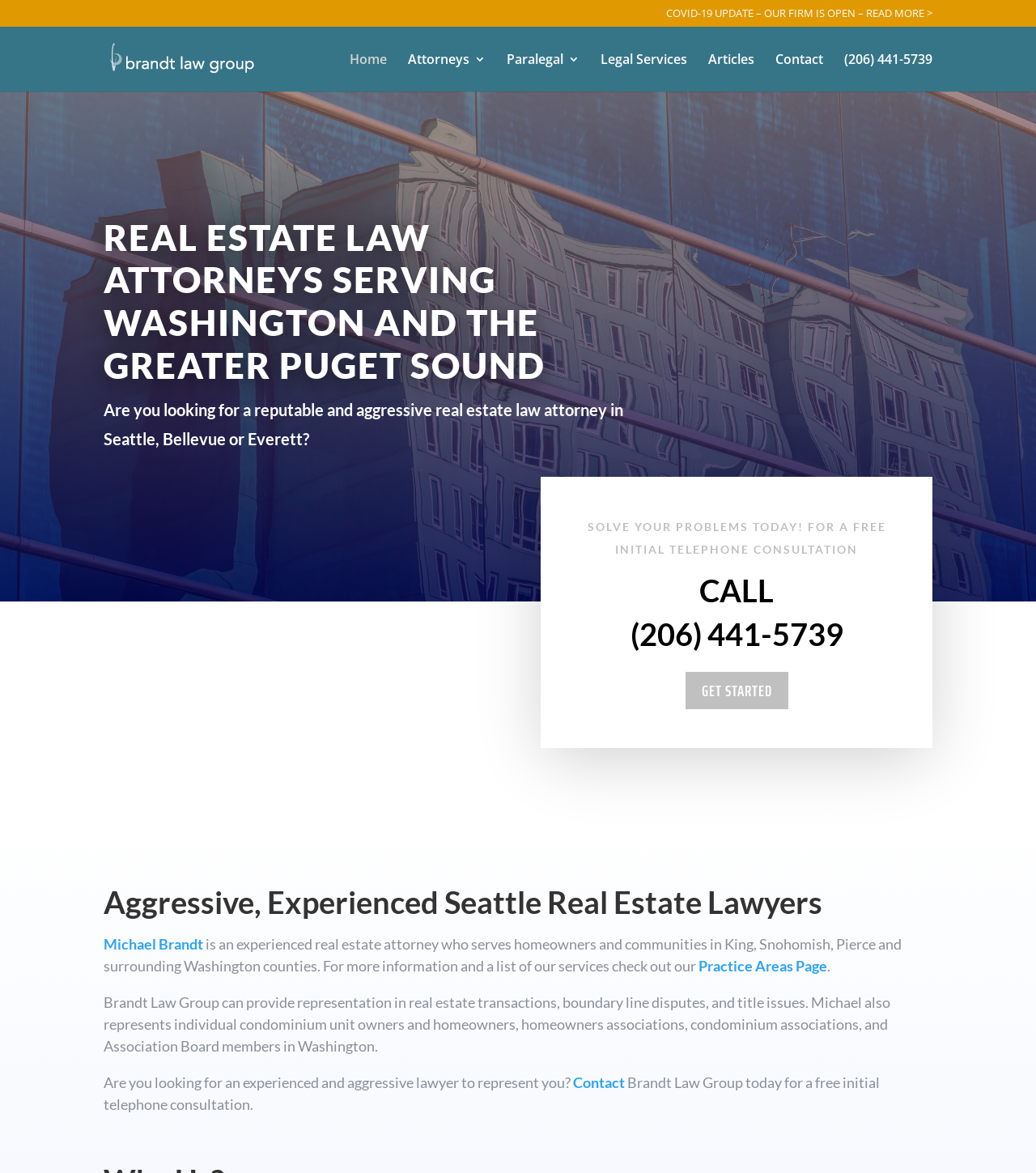Extract the primary header of the webpage and generate its text.

REAL ESTATE LAW ATTORNEYS SERVING WASHINGTON AND THE GREATER PUGET SOUND